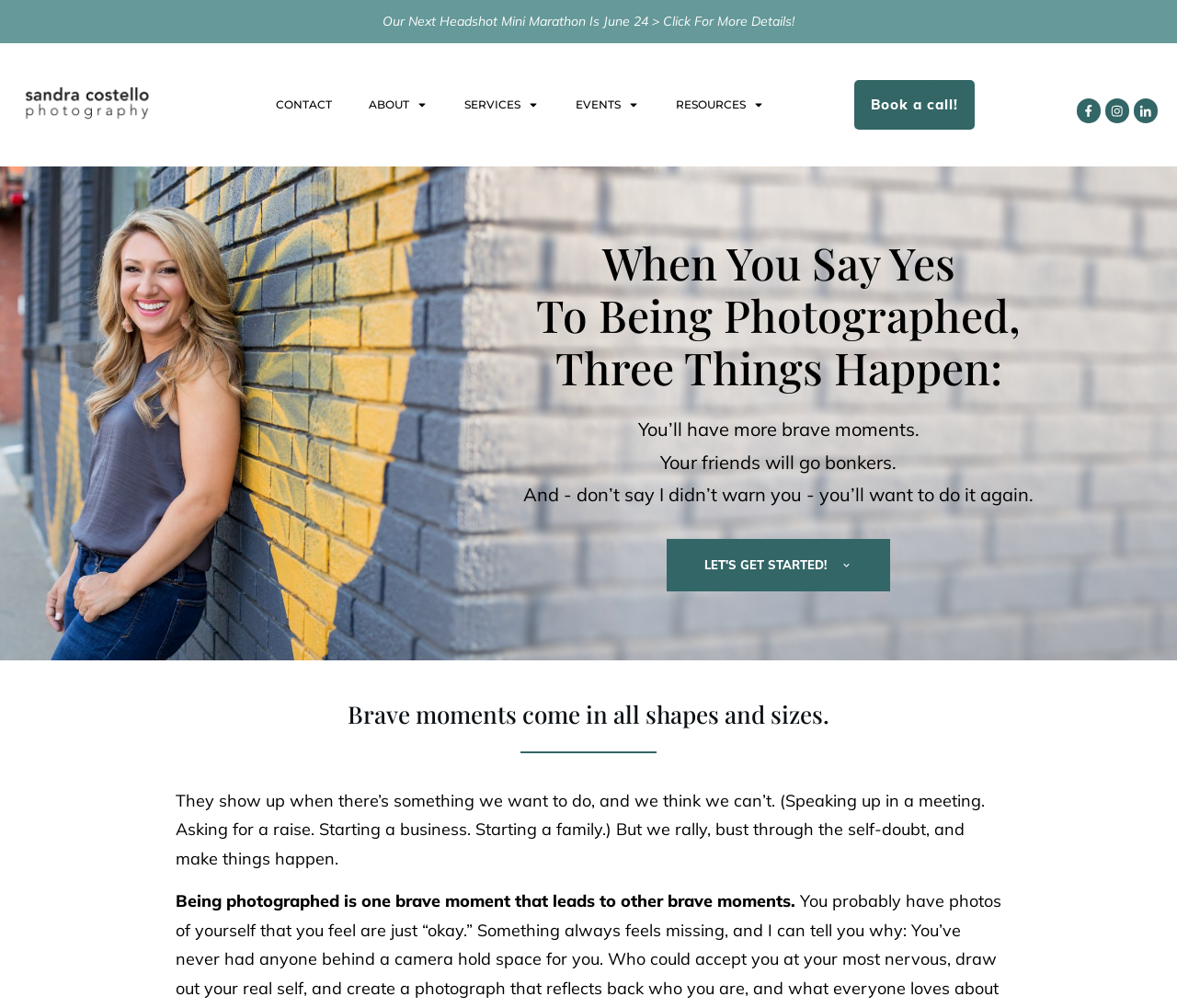Find the bounding box coordinates for the element described here: "Services".

[0.394, 0.093, 0.458, 0.115]